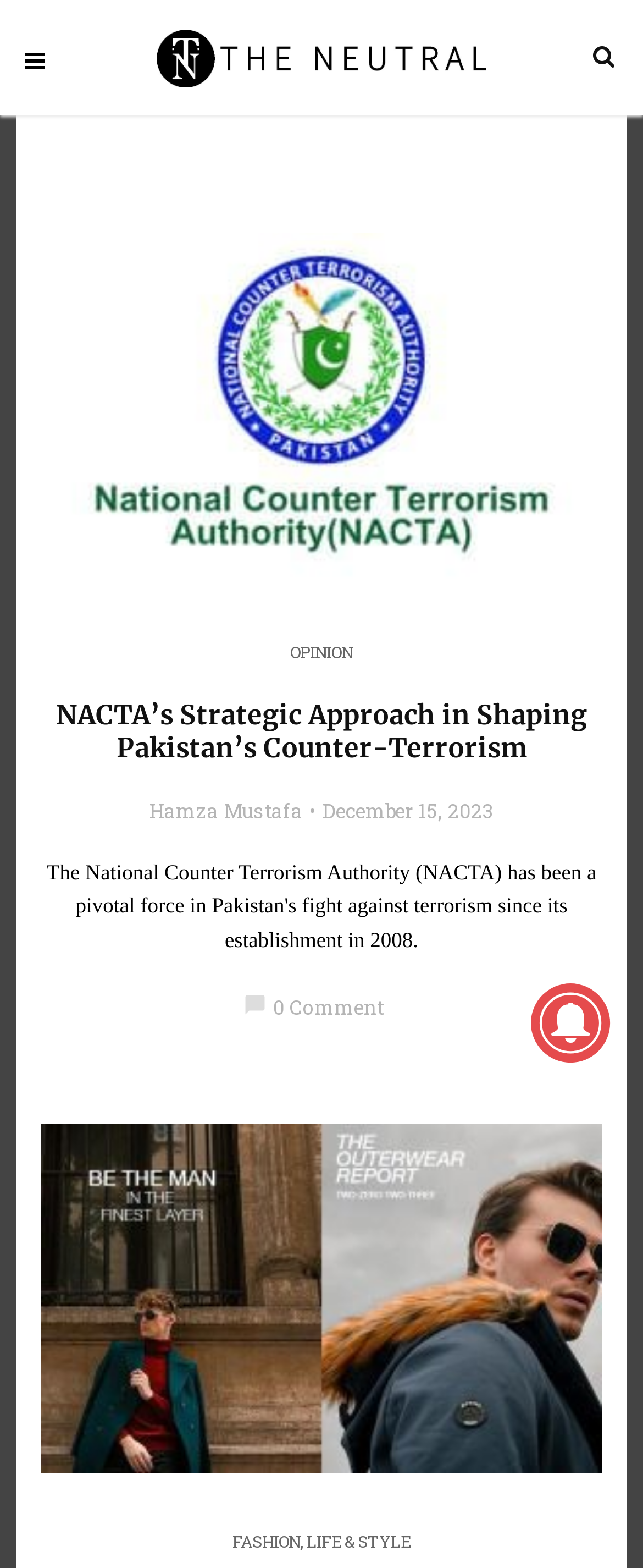Locate the bounding box coordinates of the segment that needs to be clicked to meet this instruction: "go to the FASHION category".

[0.362, 0.977, 0.467, 0.992]